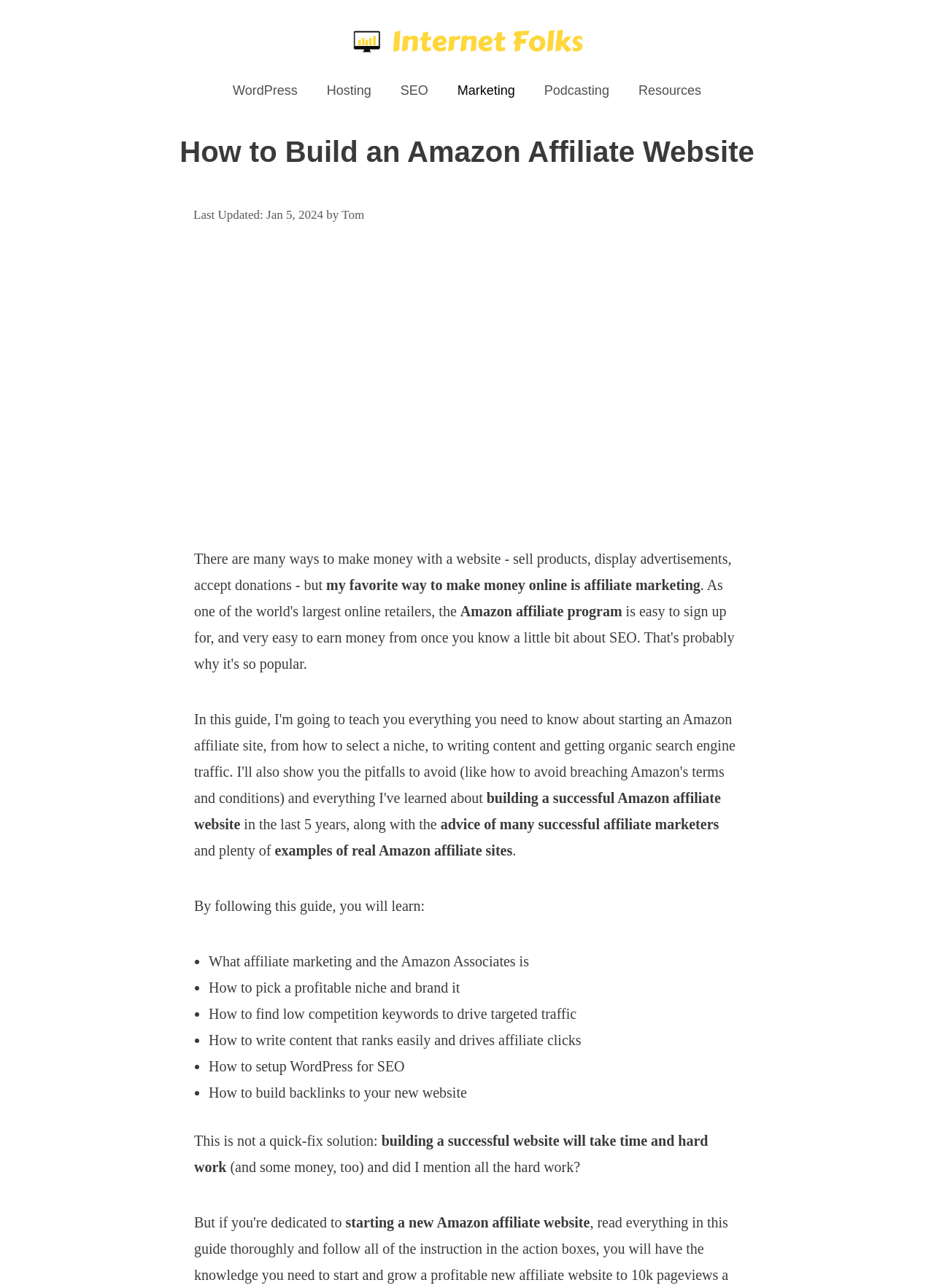Please identify the bounding box coordinates of the region to click in order to complete the task: "Read the article 'How to Build an Amazon Affiliate Website'". The coordinates must be four float numbers between 0 and 1, specified as [left, top, right, bottom].

[0.156, 0.104, 0.844, 0.131]